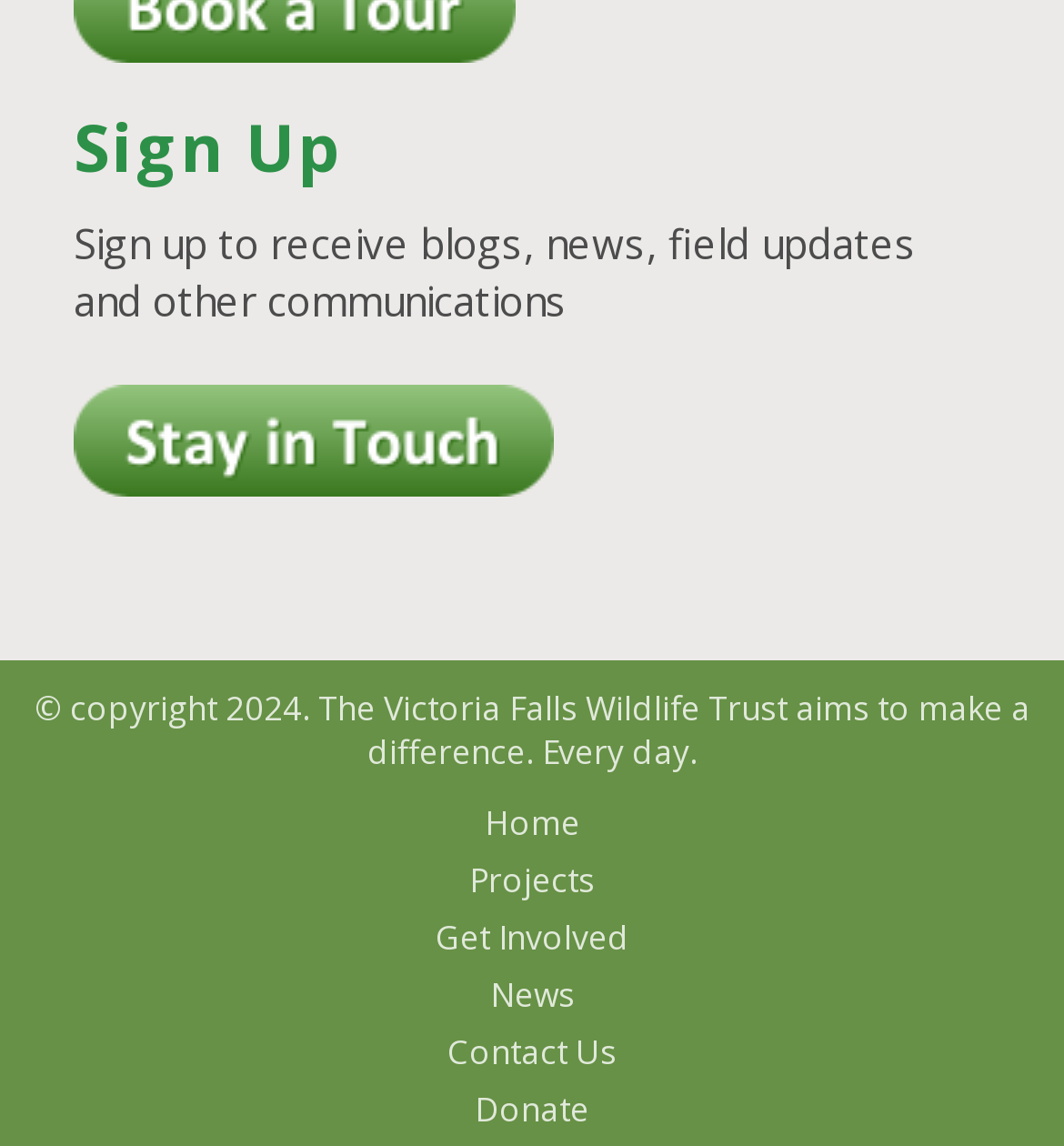Using the information from the screenshot, answer the following question thoroughly:
What is the copyright year of this webpage?

I found the copyright information at the bottom of the webpage, which states '© copyright 2024'. This indicates that the webpage's content is copyrighted as of 2024.